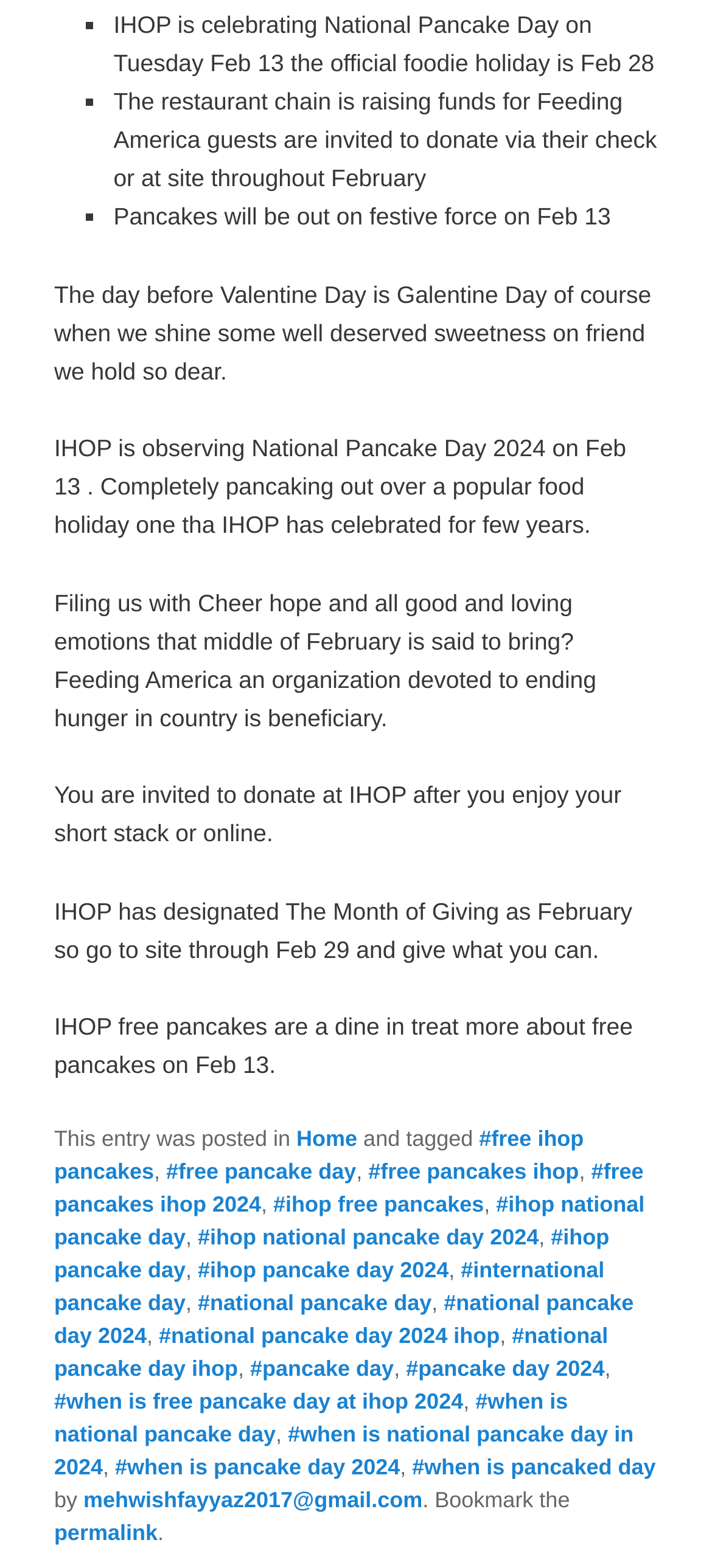What is the purpose of IHOP's National Pancake Day?
Answer with a single word or short phrase according to what you see in the image.

Raising funds for Feeding America